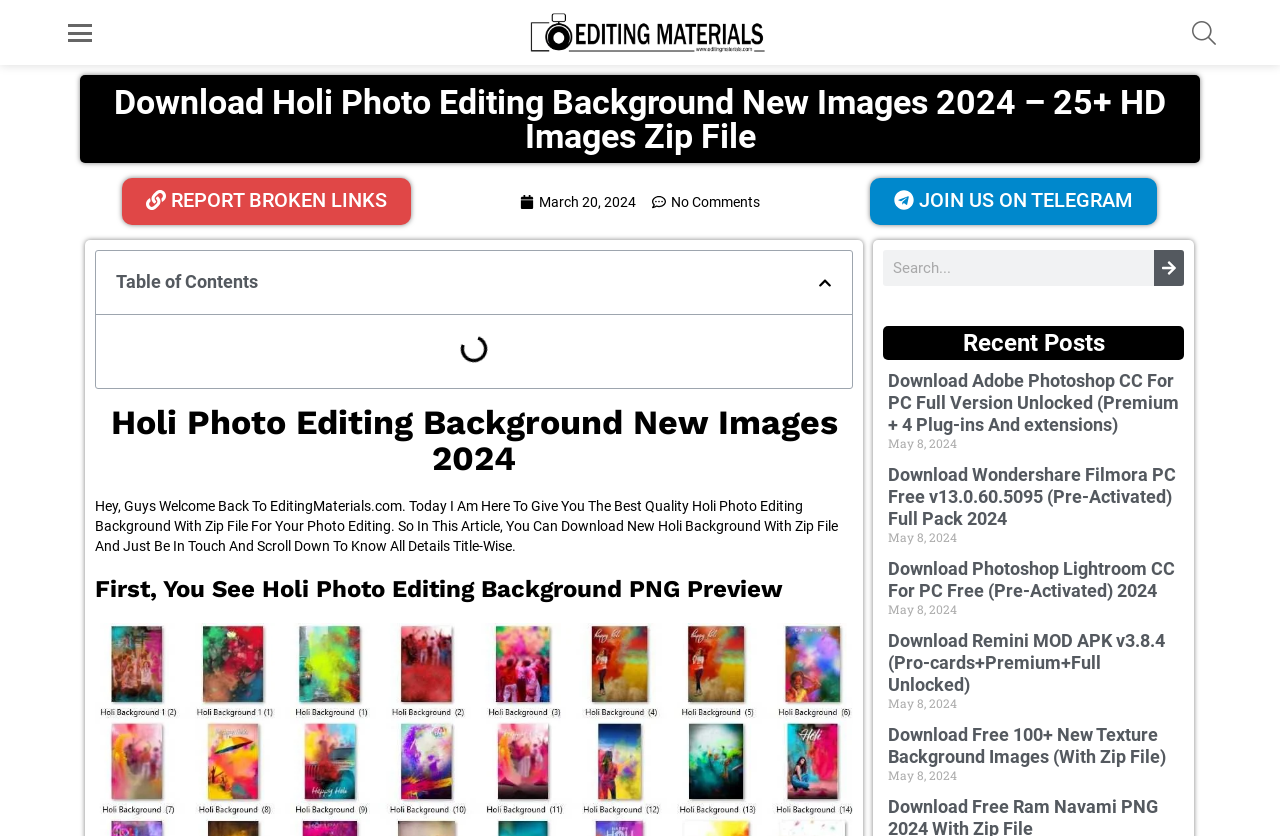Please provide a comprehensive response to the question based on the details in the image: What is the purpose of the 'REPORT BROKEN LINKS' button?

I found the 'REPORT BROKEN LINKS' button on the webpage and inferred its purpose by understanding the text on the button, which suggests that it is meant to report broken links on the webpage.